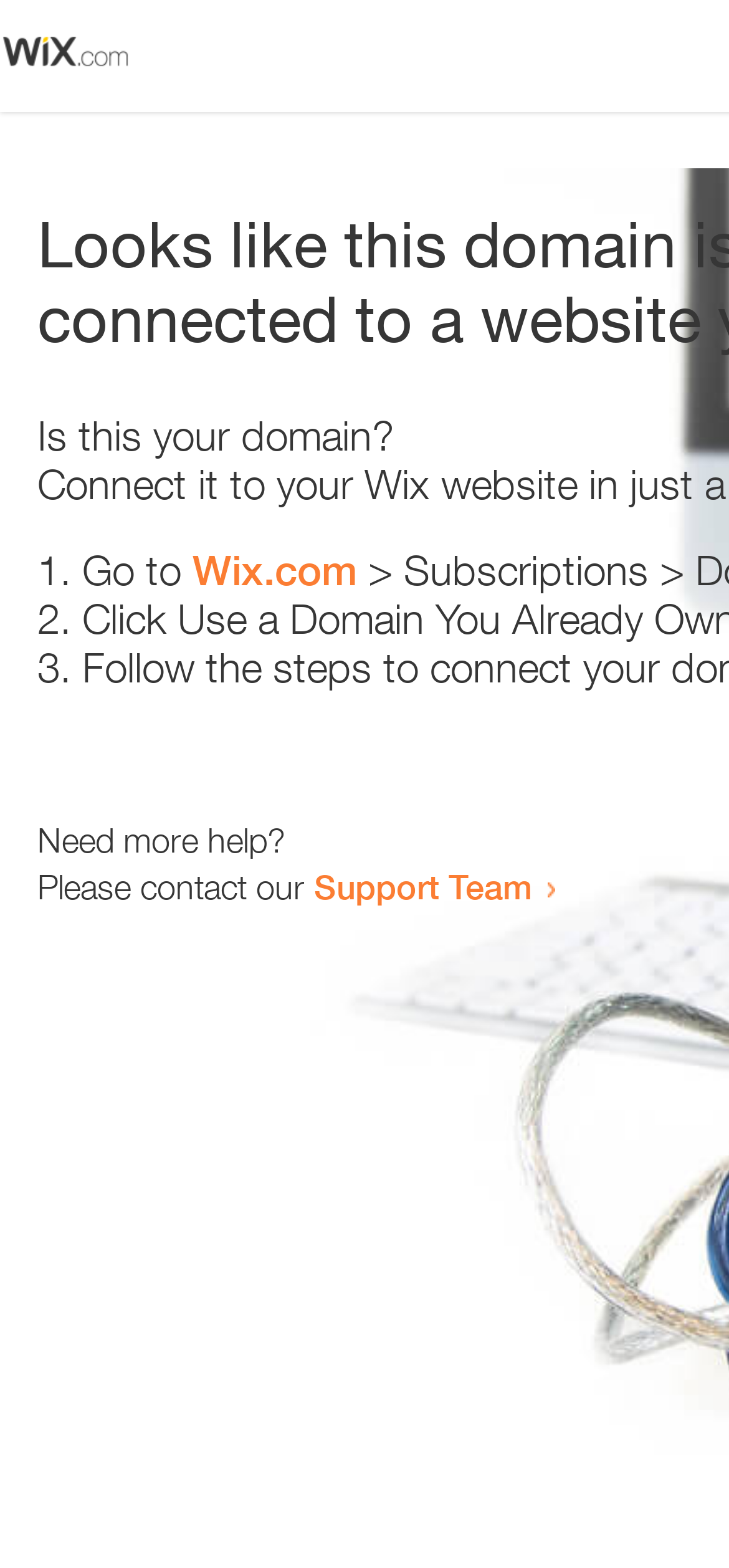Give a one-word or short-phrase answer to the following question: 
How many sentences are there in the main text?

3